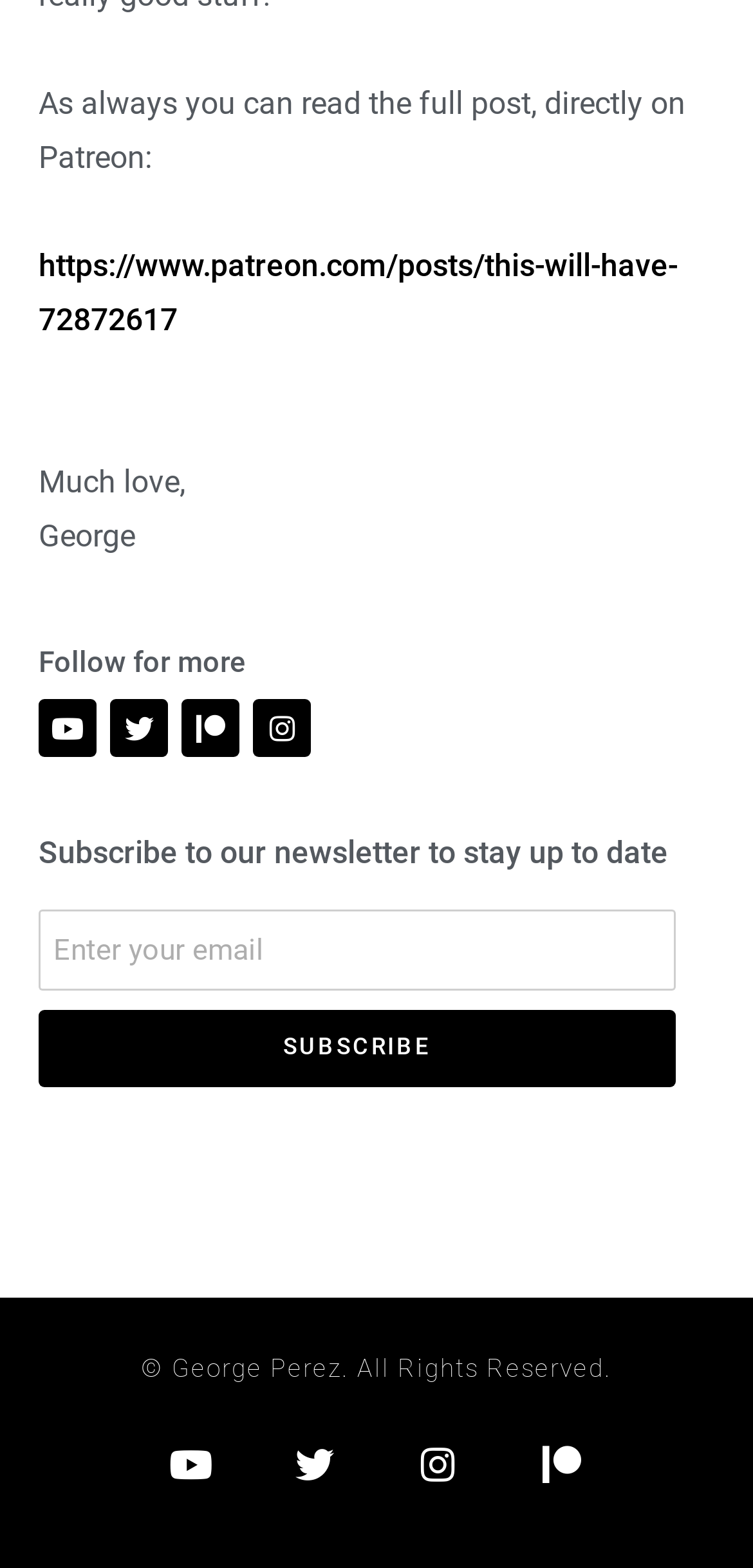What is the text of the first link?
Using the image as a reference, give an elaborate response to the question.

The first link on the webpage is located at the top and has the text 'https://www.patreon.com/posts/this-will-have-72872617', which appears to be a link to a Patreon post.